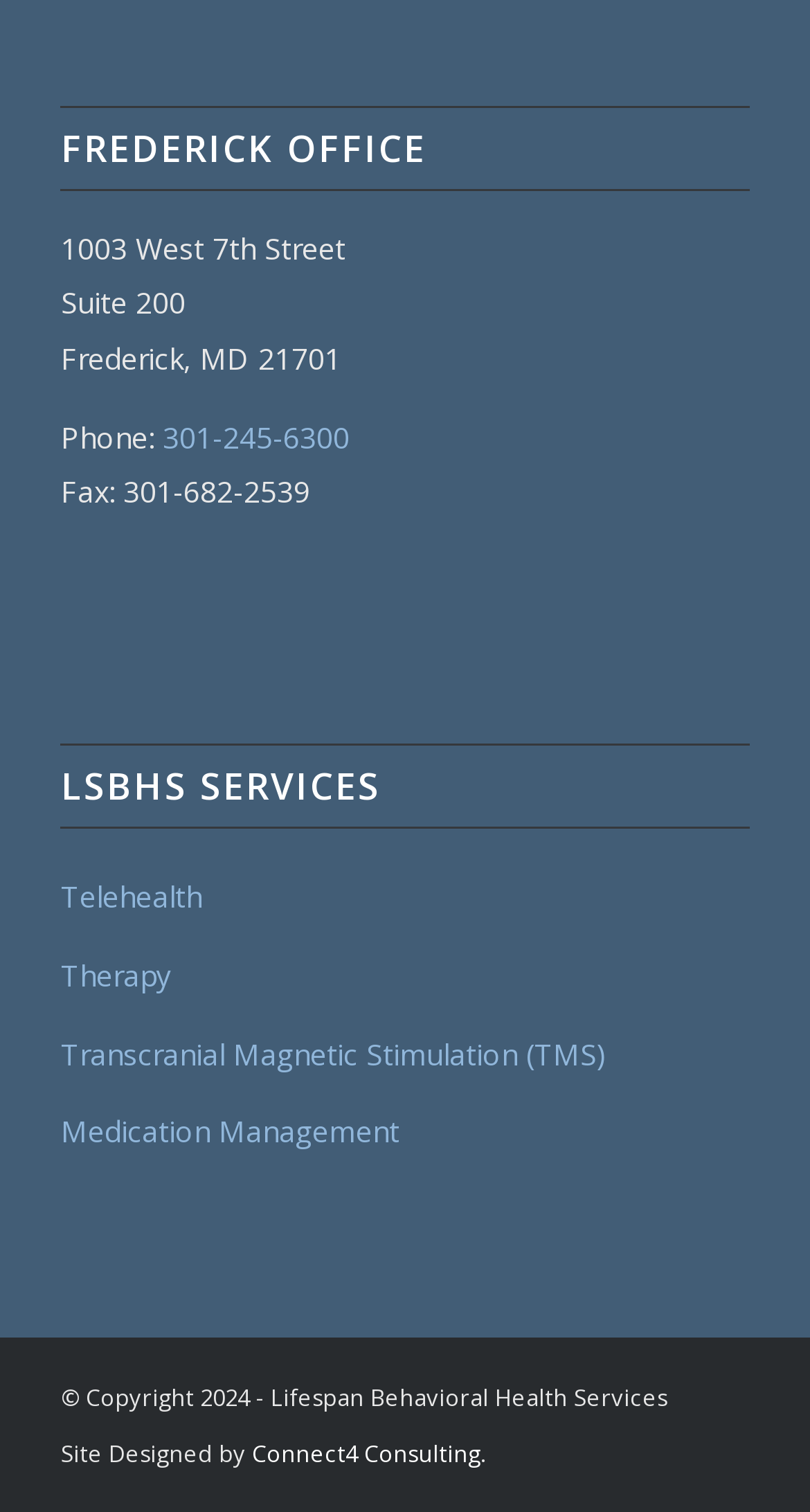Locate and provide the bounding box coordinates for the HTML element that matches this description: "Therapy".

[0.075, 0.621, 0.925, 0.672]